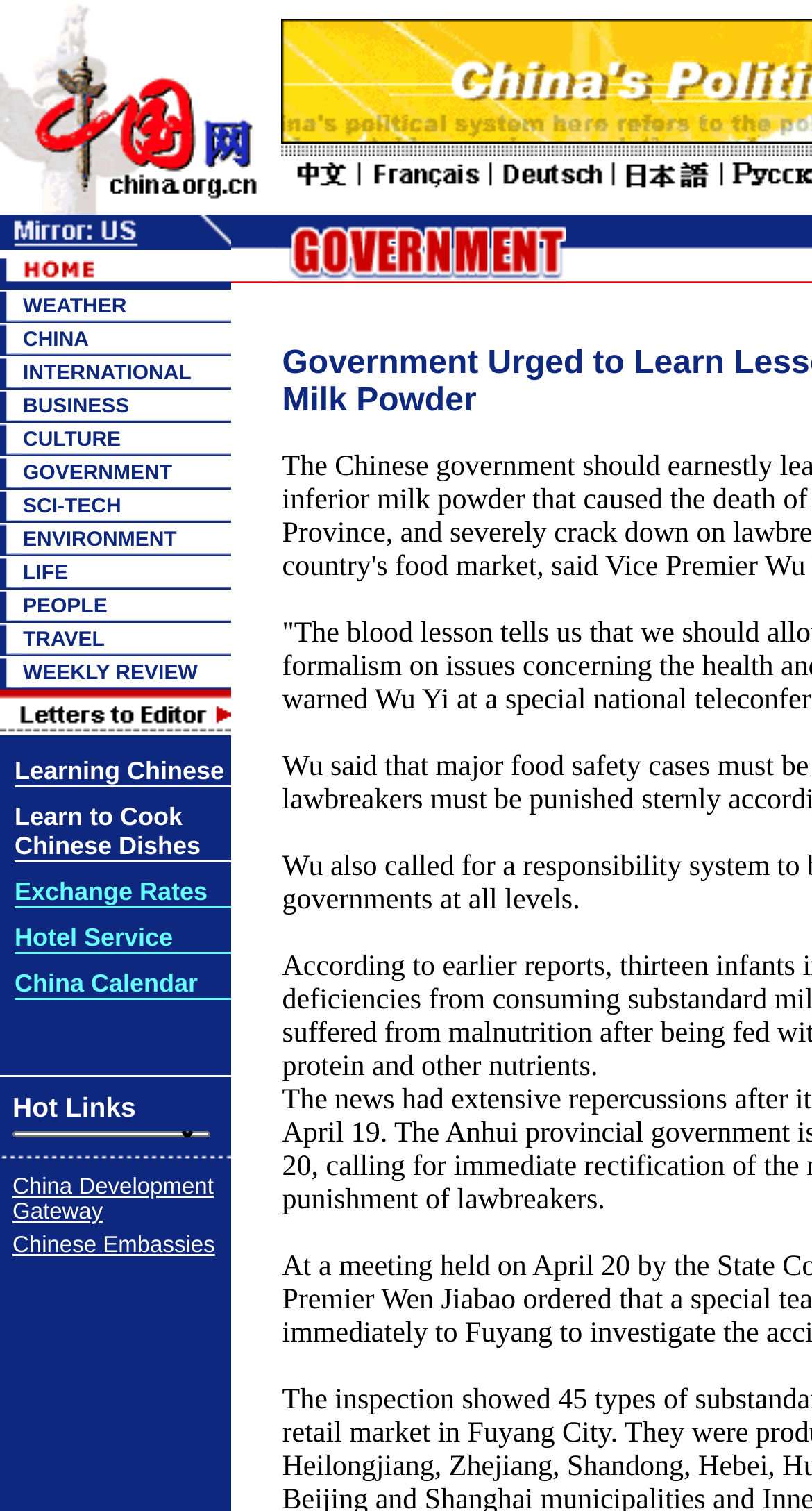Determine the bounding box coordinates for the area you should click to complete the following instruction: "Click the ENVIRONMENT link".

[0.028, 0.349, 0.218, 0.365]